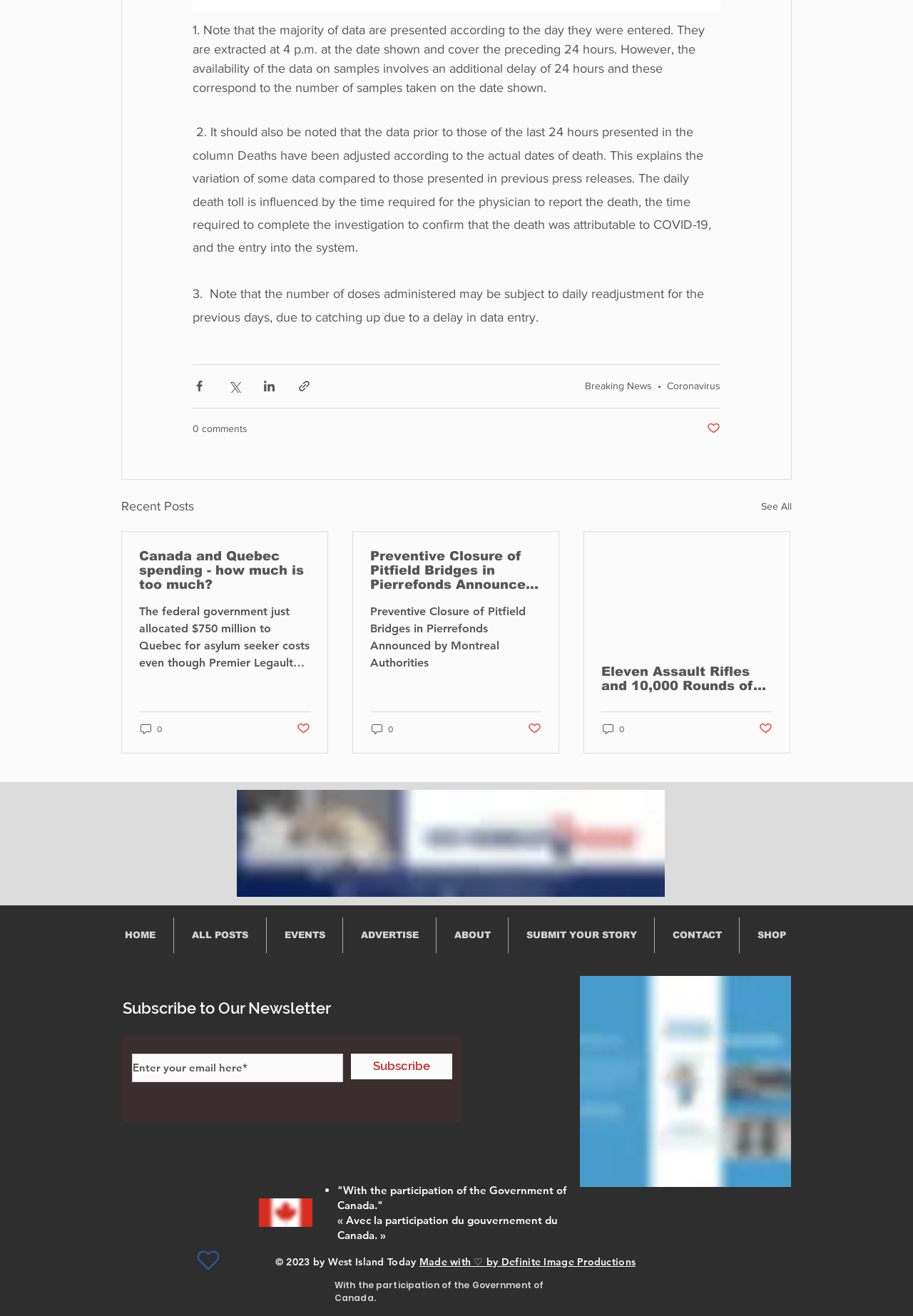Using the provided description SUBMIT YOUR STORY, find the bounding box coordinates for the UI element. Provide the coordinates in (top-left x, top-left y, bottom-right x, bottom-right y) format, ensuring all values are between 0 and 1.

[0.557, 0.697, 0.716, 0.724]